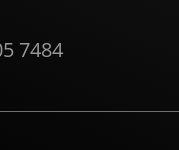Provide a single word or phrase to answer the given question: 
What is the purpose of the provided phone number?

Inquiries and communication